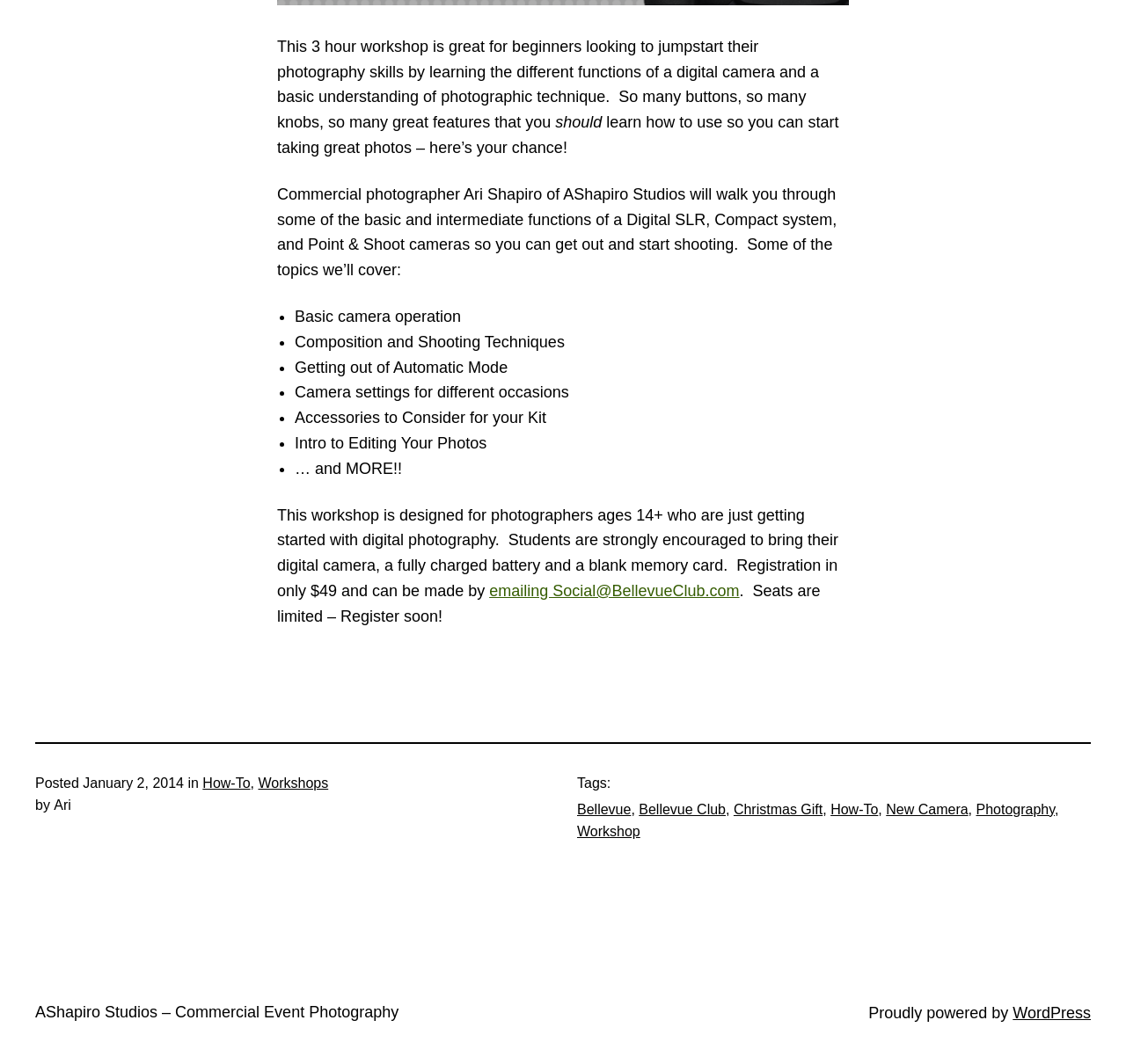Give a concise answer of one word or phrase to the question: 
What is the date of the workshop posting?

January 2, 2014